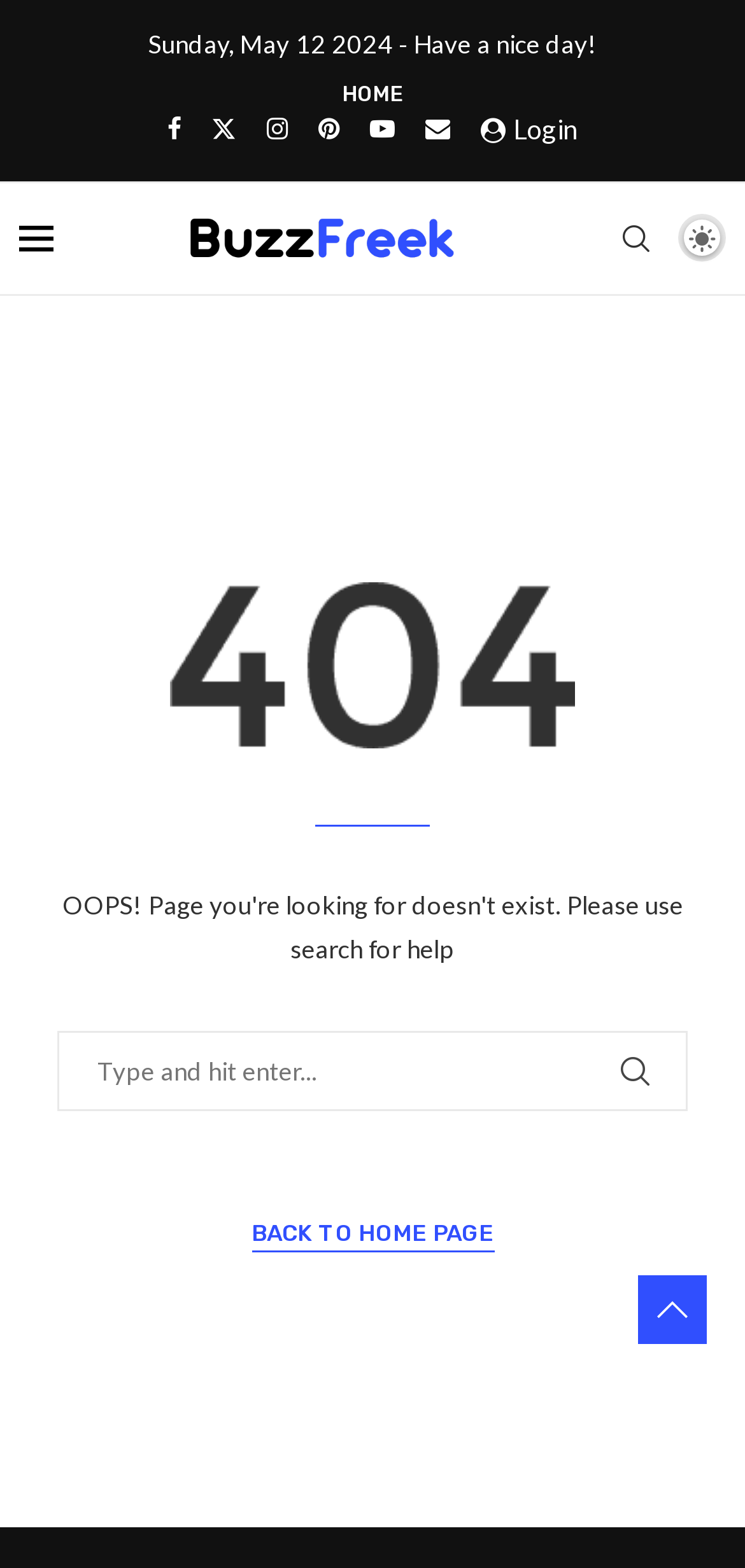What is the alternative action provided? Refer to the image and provide a one-word or short phrase answer.

BACK TO HOME PAGE